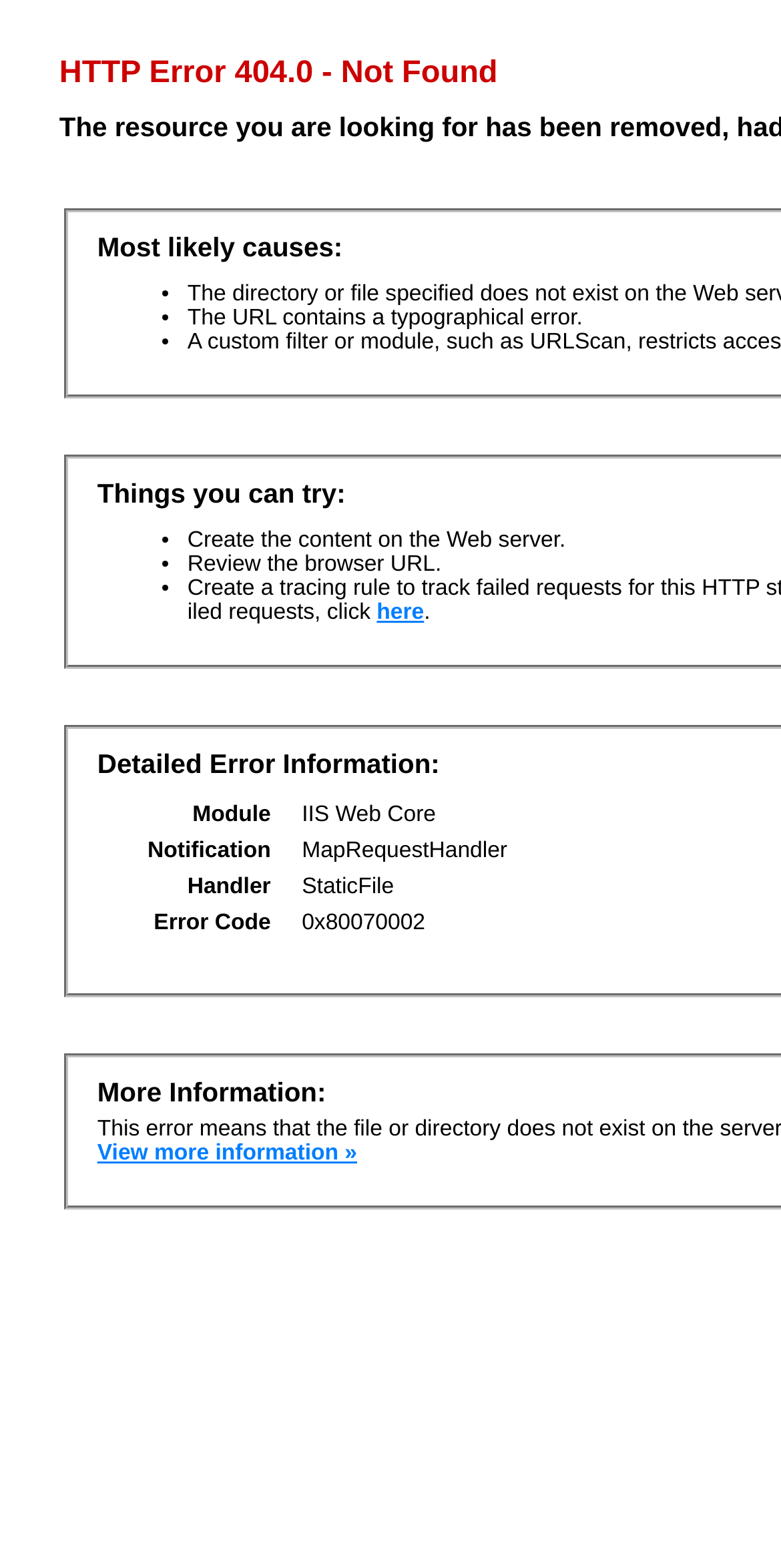Where can I find more information?
Using the information from the image, answer the question thoroughly.

I found the link to more information by looking at the link on the webpage with the text 'here', which suggests that clicking on it will provide more information about the error.